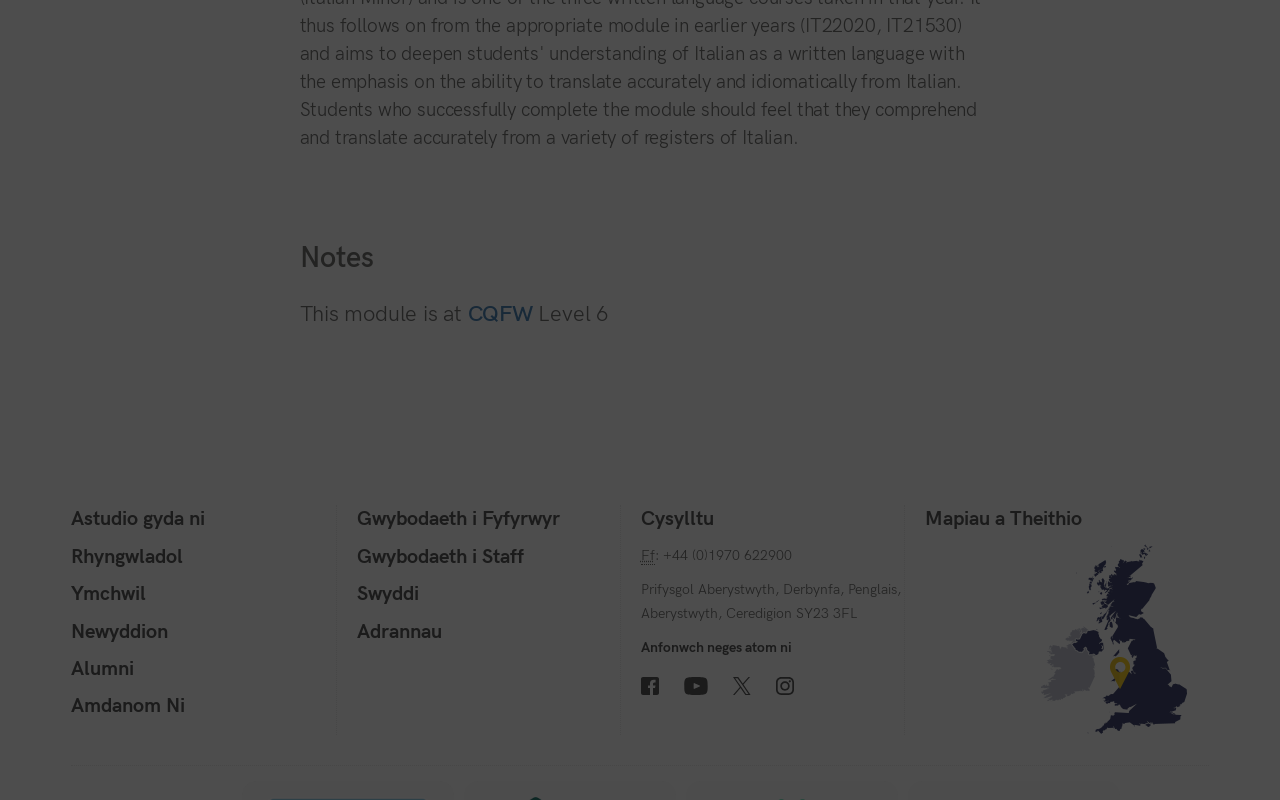Give a one-word or one-phrase response to the question: 
What is the level of the module mentioned?

Level 6